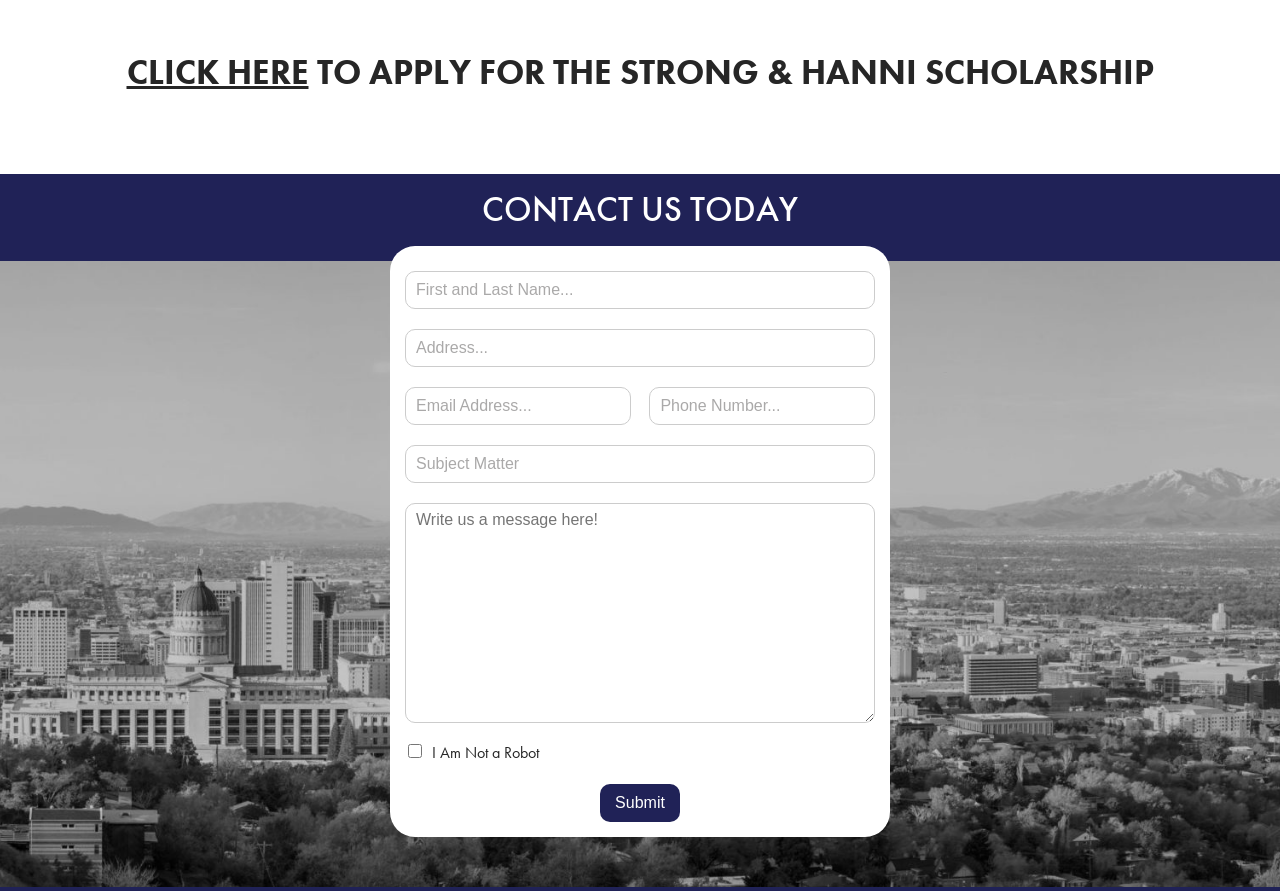What is the purpose of the link?
Based on the visual details in the image, please answer the question thoroughly.

The link is located below the heading 'CLICK HERE TO APPLY FOR THE STRONG & HANNI SCHOLARSHIP', which suggests that the link is for applying for the Strong & Hanni scholarship.